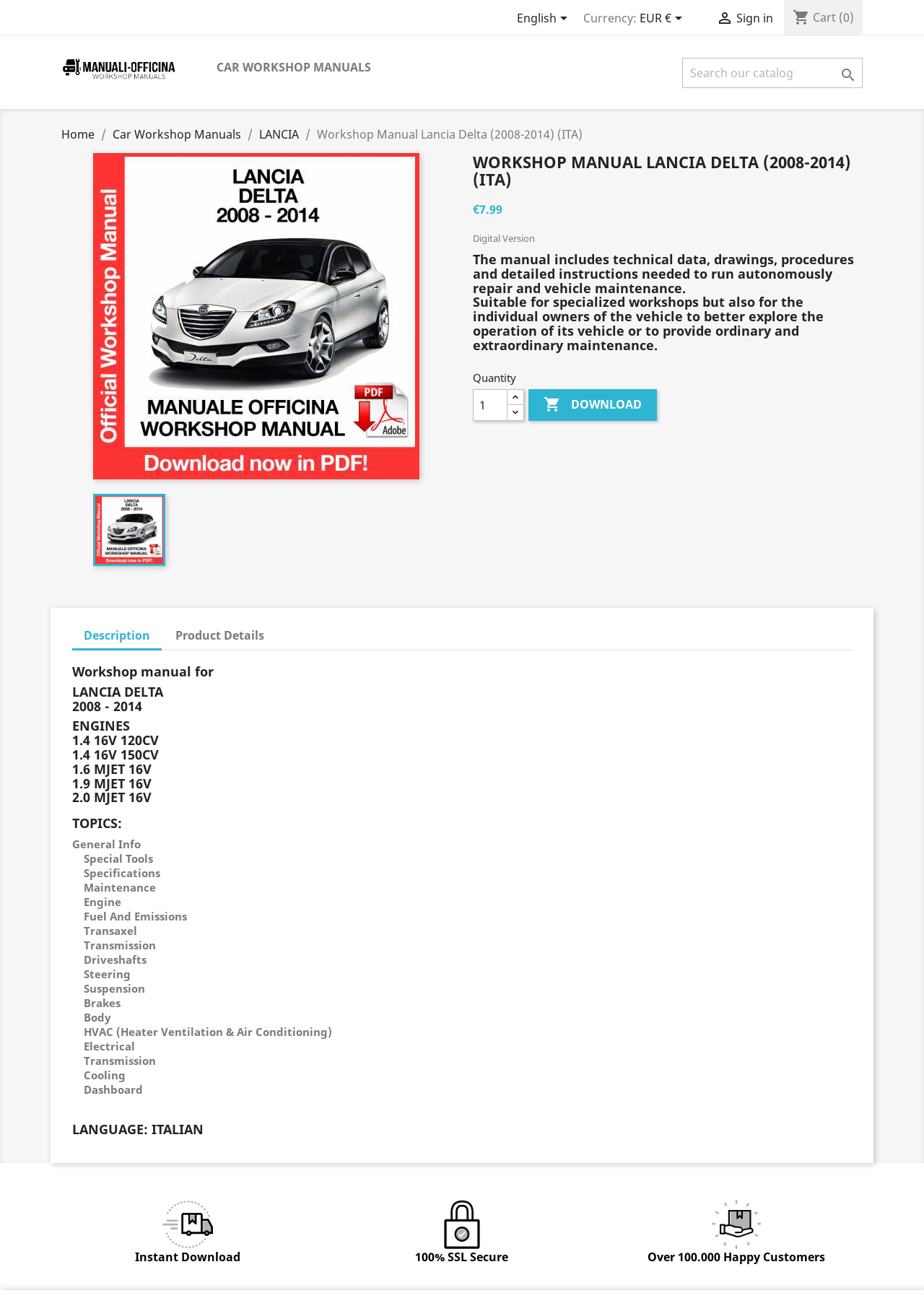Please locate the bounding box coordinates of the element's region that needs to be clicked to follow the instruction: "Download the workshop manual". The bounding box coordinates should be provided as four float numbers between 0 and 1, i.e., [left, top, right, bottom].

[0.572, 0.298, 0.711, 0.322]